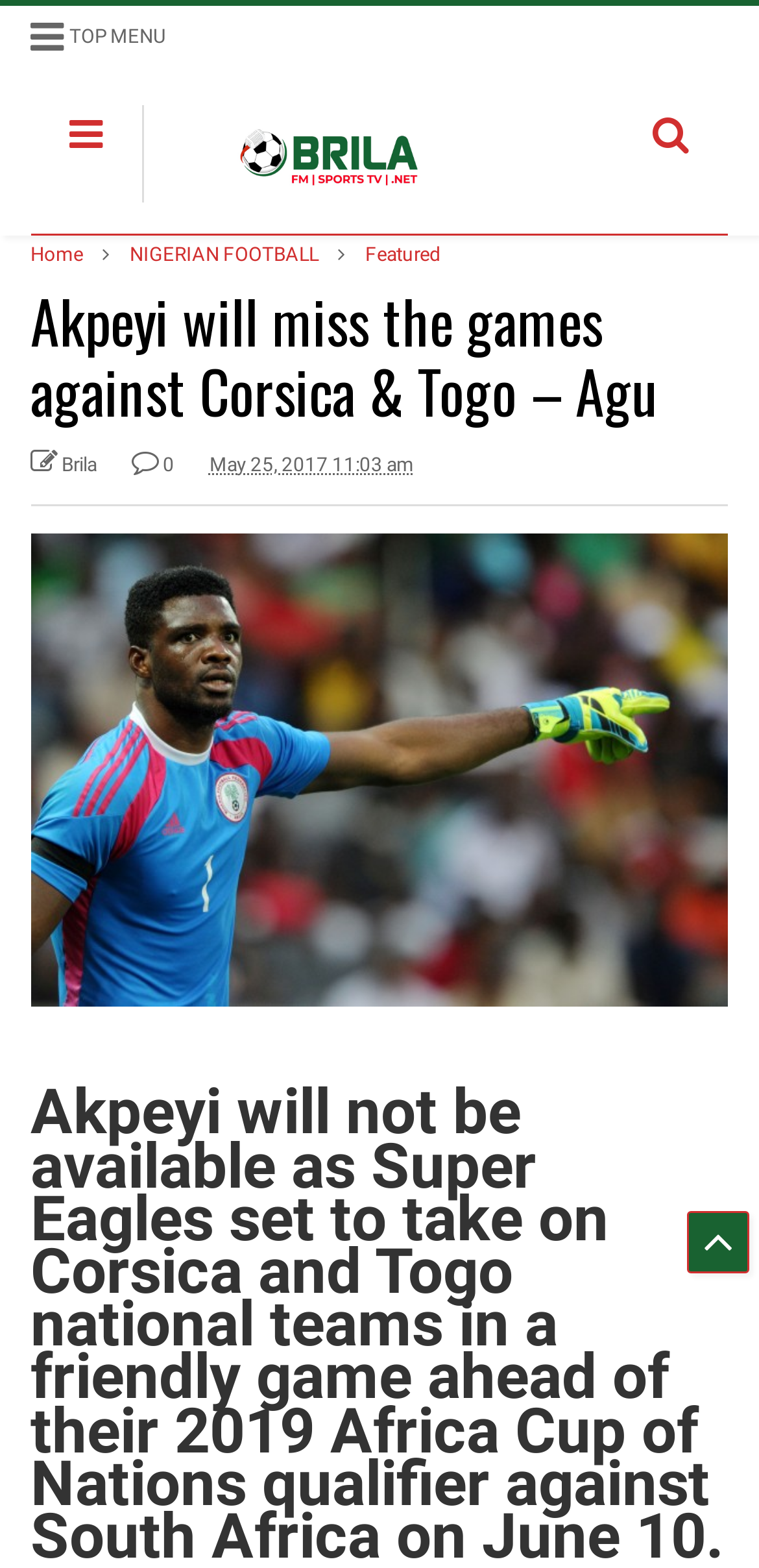Kindly respond to the following question with a single word or a brief phrase: 
How many images are on the webpage?

2